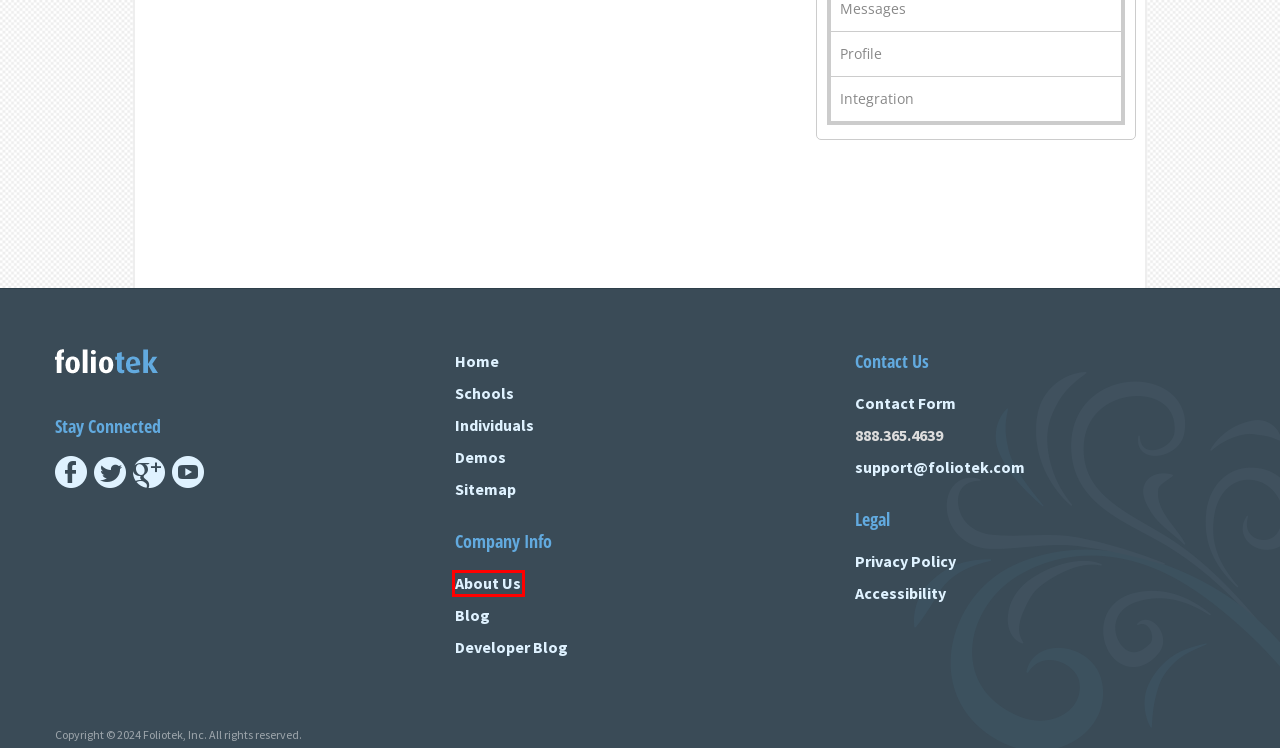Please examine the screenshot provided, which contains a red bounding box around a UI element. Select the webpage description that most accurately describes the new page displayed after clicking the highlighted element. Here are the candidates:
A. ePortfolios for Assessment & Professional Portfolios - Foliotek
B. Our Company's History Using ePortfolios - Foliotek
C. Portfolios For Individuals - Foliotek
D. Register for an ePortfolio Account - Foliotek
E. Site Map - Foliotek
F. Contact Us about ePortfolios for Assessment - Foliotek
G. Privacy Policy - Foliotek
H. Sign in - Foliotek

B